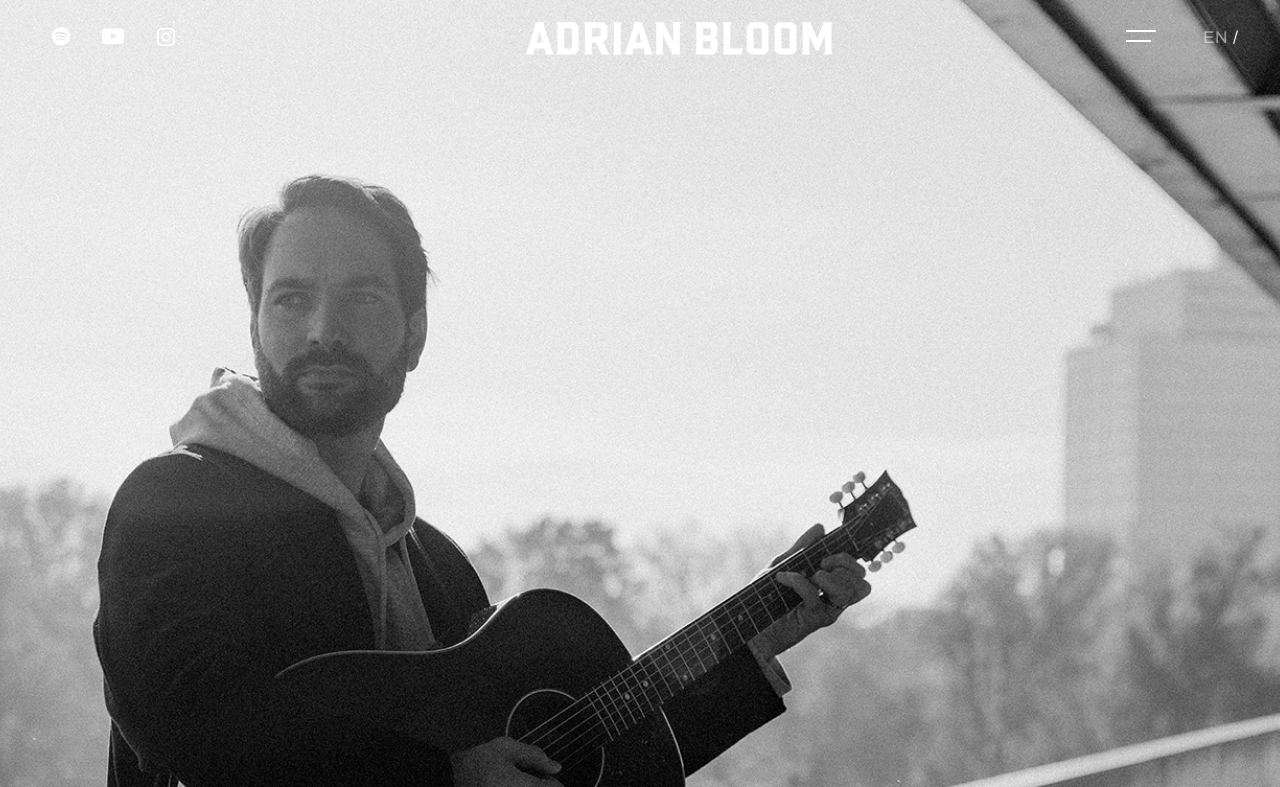What is the purpose of the mobile menu?
Please provide a comprehensive answer based on the details in the screenshot.

The mobile menu is likely to be used for navigation on mobile devices, as it is a common design pattern to have a separate menu for mobile devices to accommodate smaller screen sizes.